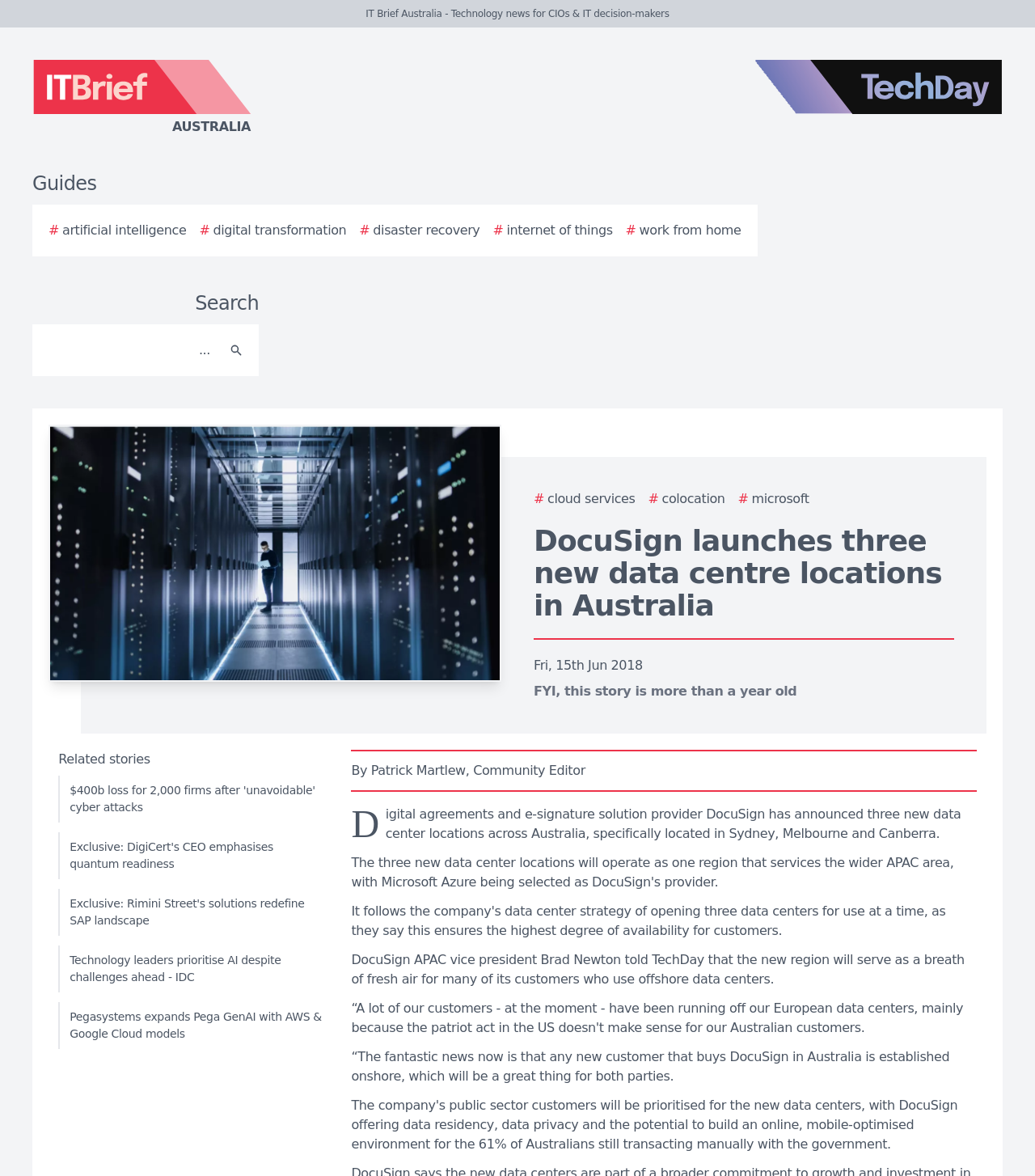Answer the question using only a single word or phrase: 
What is the name of the publication where the article was published?

TechDay